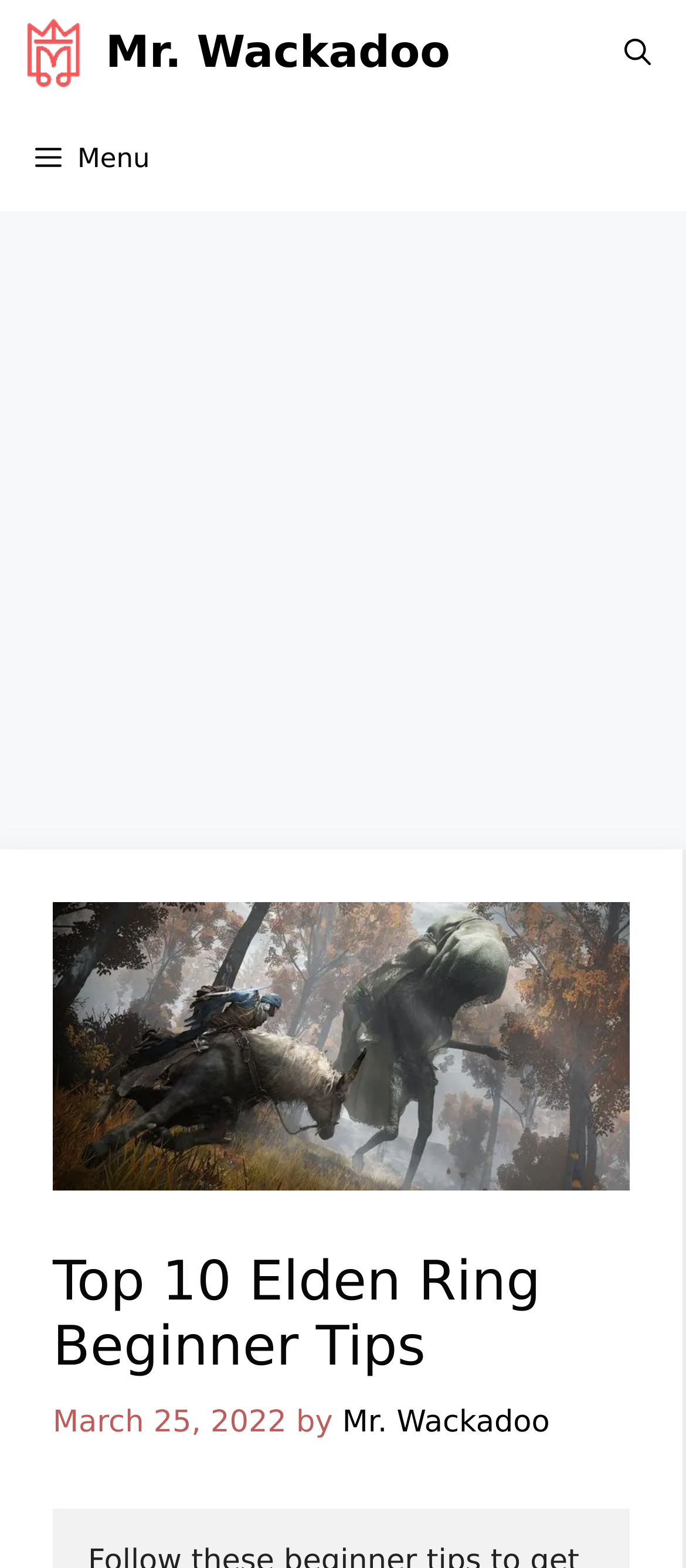Use one word or a short phrase to answer the question provided: 
When was the article published?

March 25, 2022